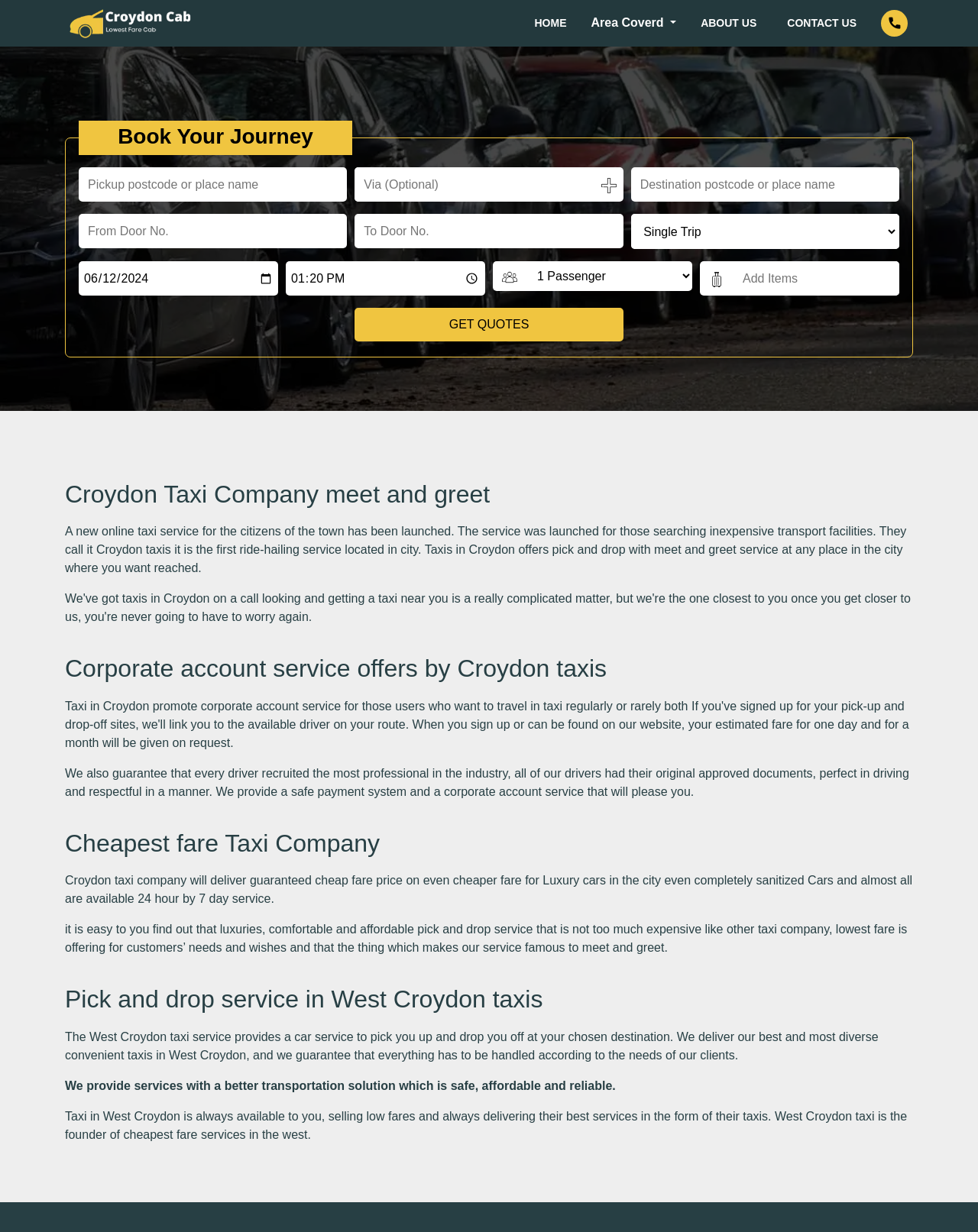Please specify the coordinates of the bounding box for the element that should be clicked to carry out this instruction: "Click the 'HOME' link". The coordinates must be four float numbers between 0 and 1, formatted as [left, top, right, bottom].

[0.54, 0.007, 0.586, 0.03]